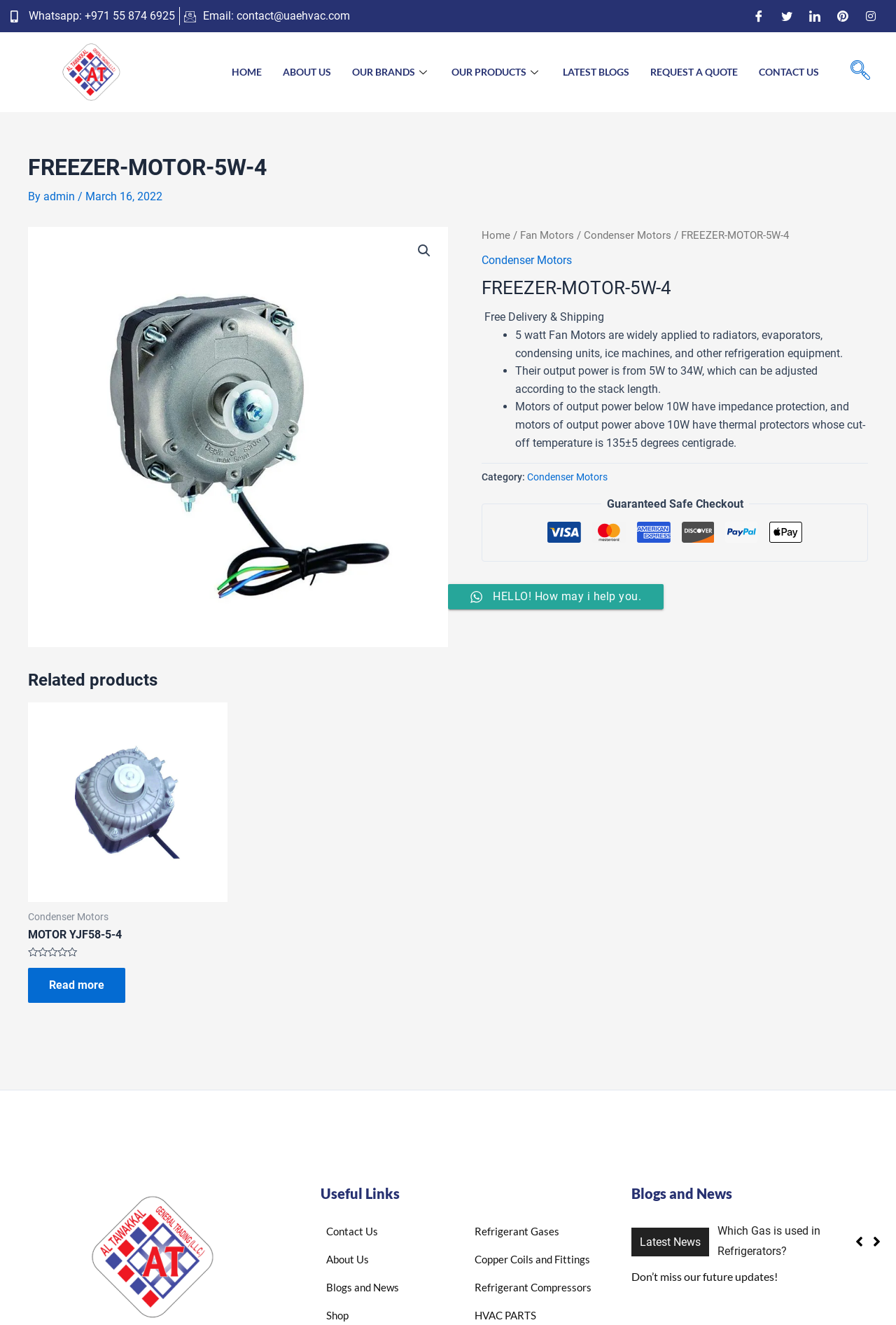What is the purpose of the impedance protection in the motors?
Based on the image, answer the question with a single word or brief phrase.

Protection for motors below 10W